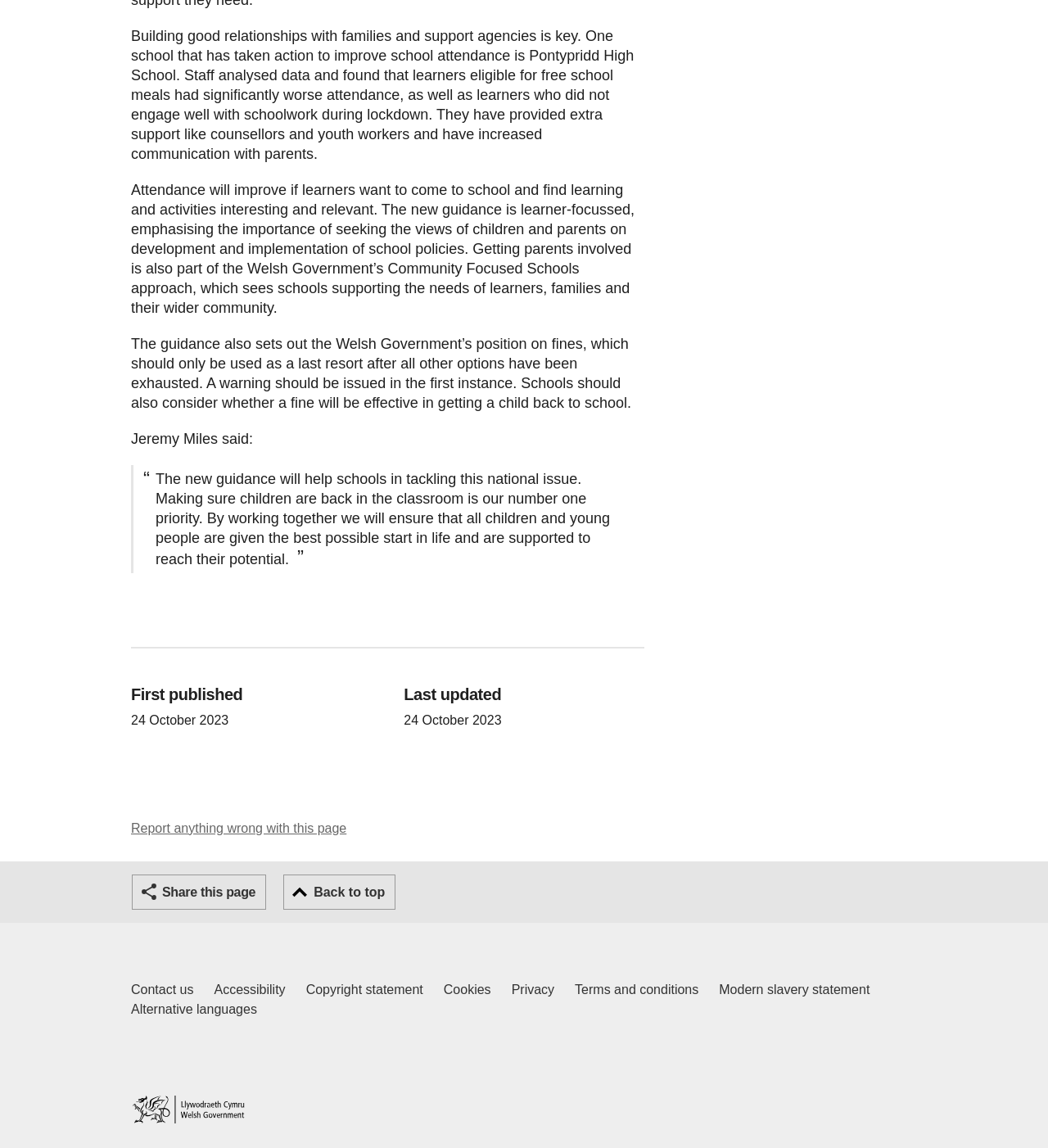What is the main topic of this webpage?
Using the image, elaborate on the answer with as much detail as possible.

Based on the content of the webpage, it appears to be discussing the importance of improving school attendance, with specific examples and quotes from officials.